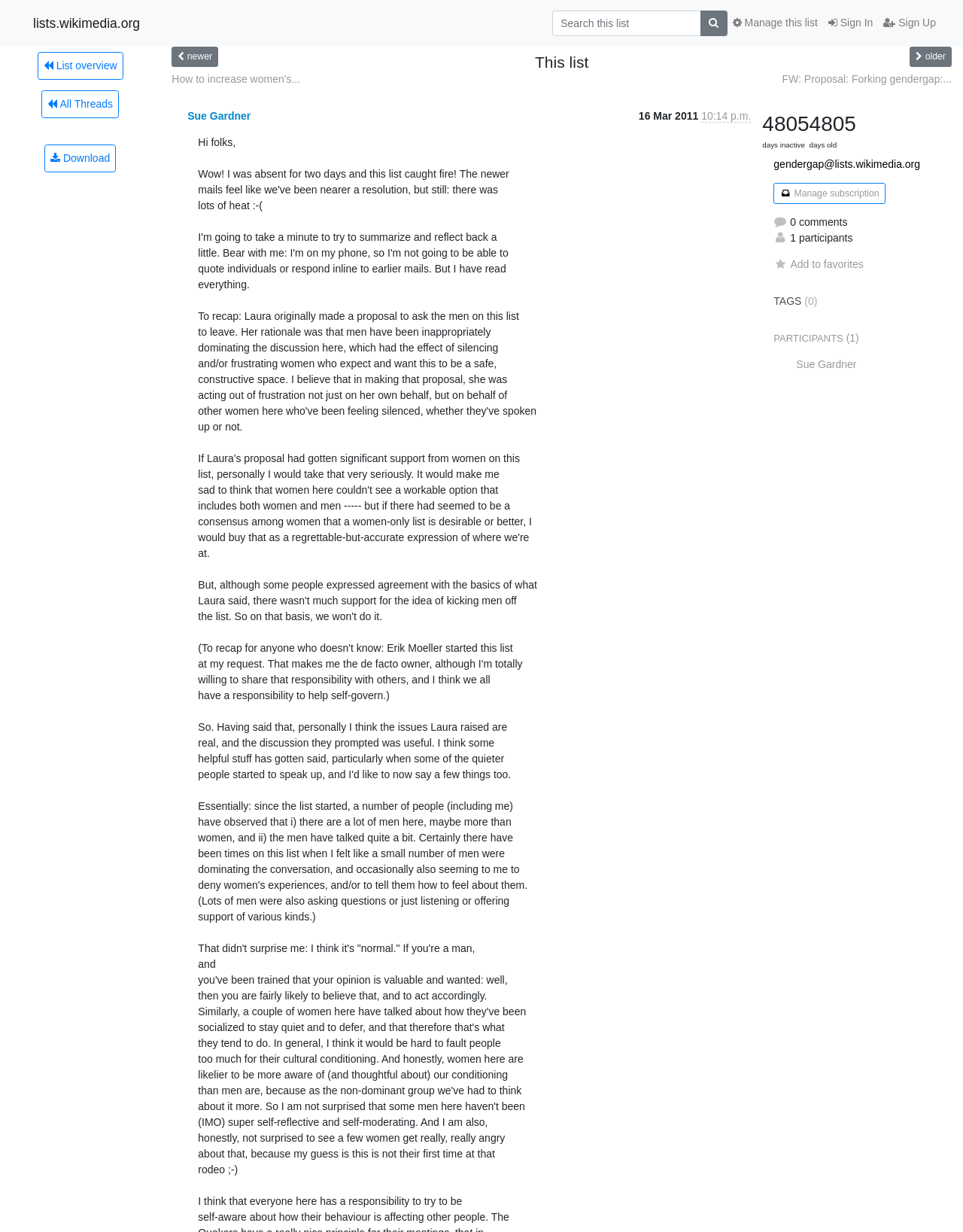Generate an in-depth caption that captures all aspects of the webpage.

This webpage appears to be a list page on the Wikimedia website, specifically focused on the "Gendergap" list. At the top left, there is a link to the Wikimedia lists website. Next to it, there is a search bar with a textbox and a search button. On the top right, there are links to sign in, sign up, and manage the list.

Below the search bar, there are several links to navigate the list, including "List overview", "All Threads", and "Download". There are also links to navigate to newer or older threads.

The main content of the page is a list of threads, with each thread displaying the title, sender, and date. The first thread is titled "How to increase women's..." and the second thread is titled "FW: Proposal: Forking gendergap:...". Each thread also displays the sender's time and other metadata.

On the right side of the page, there is a table displaying information about the list, including the number of days inactive and days old. There are also links to manage subscription, add to favorites, and view tags and participants.

Throughout the page, there are several icons, including a sign in icon, a search icon, and a manage icon. The overall layout is organized, with clear headings and concise text.